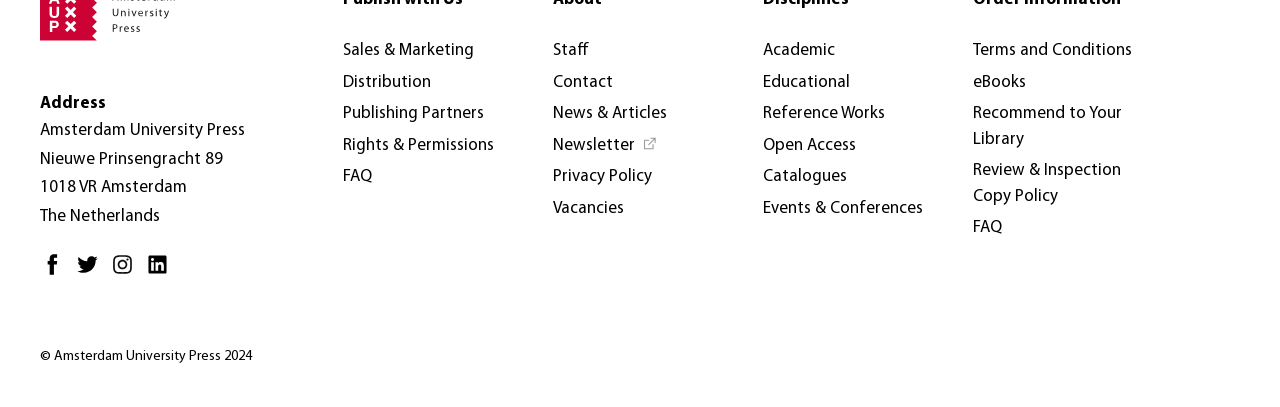What is the address of Amsterdam University Press?
Provide a detailed answer to the question using information from the image.

The address is mentioned in the static text element at the top of the webpage, which reads 'Address' followed by 'Nieuwe Prinsengracht 89'.